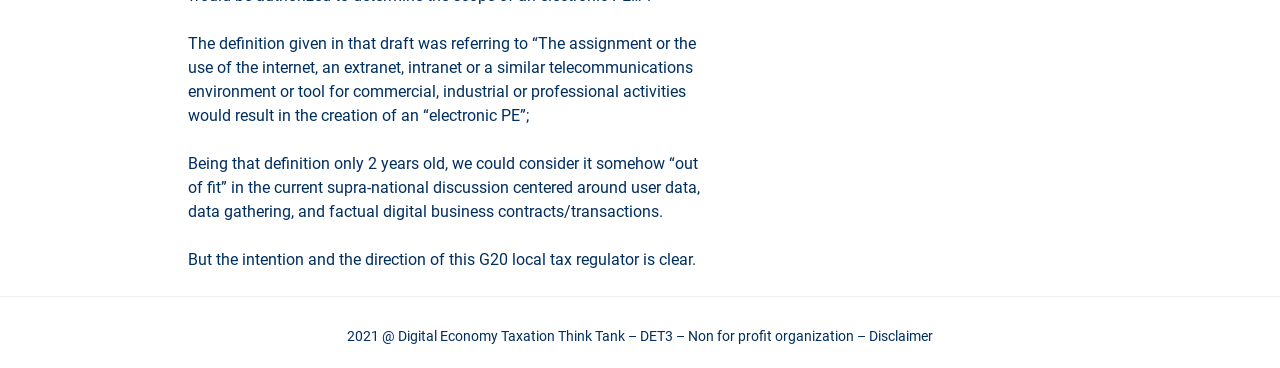Predict the bounding box of the UI element that fits this description: "Disclaimer".

[0.679, 0.89, 0.729, 0.934]